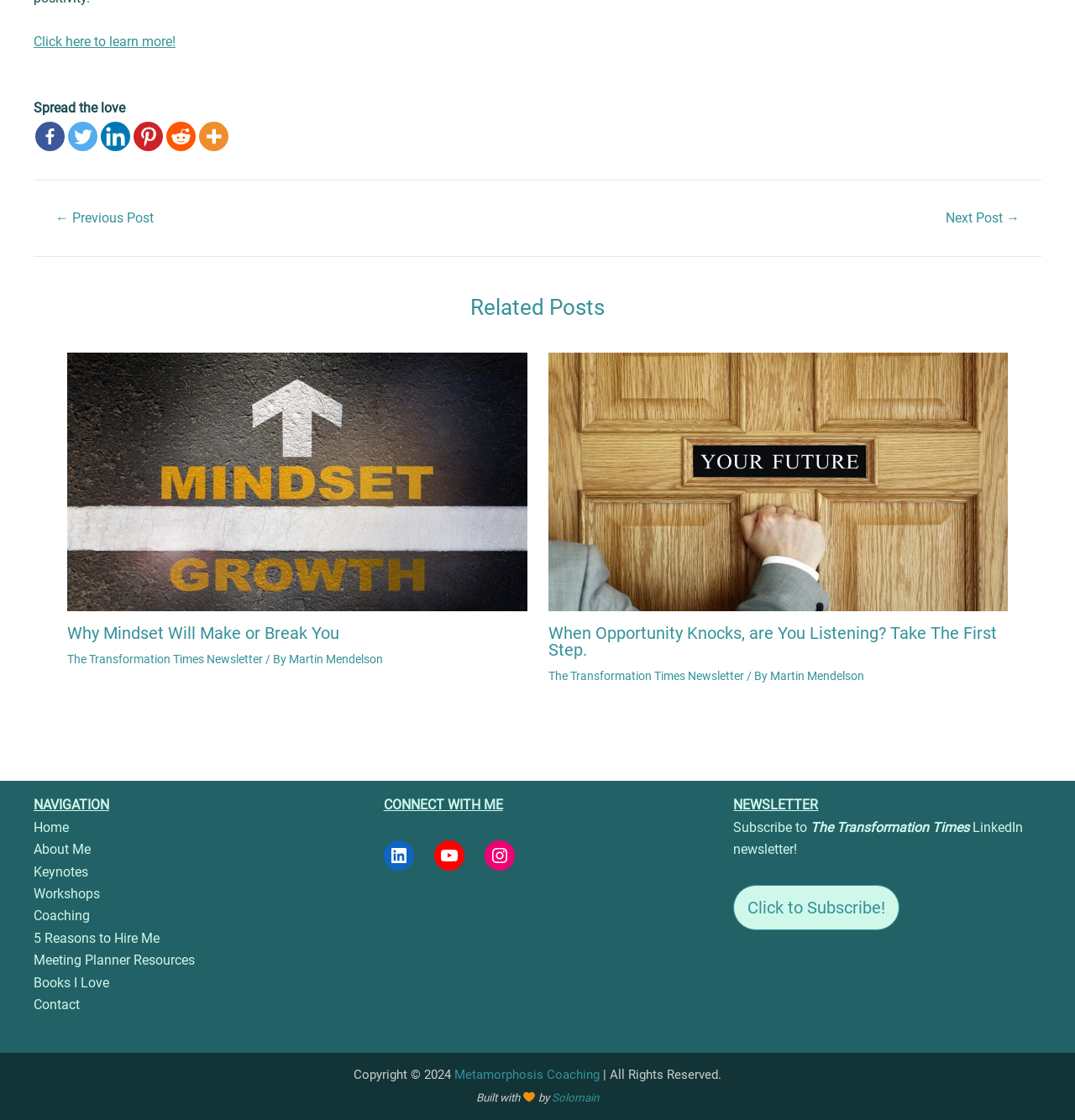Bounding box coordinates should be provided in the format (top-left x, top-left y, bottom-right x, bottom-right y) with all values between 0 and 1. Identify the bounding box for this UI element: Click here to learn more!

[0.031, 0.03, 0.163, 0.044]